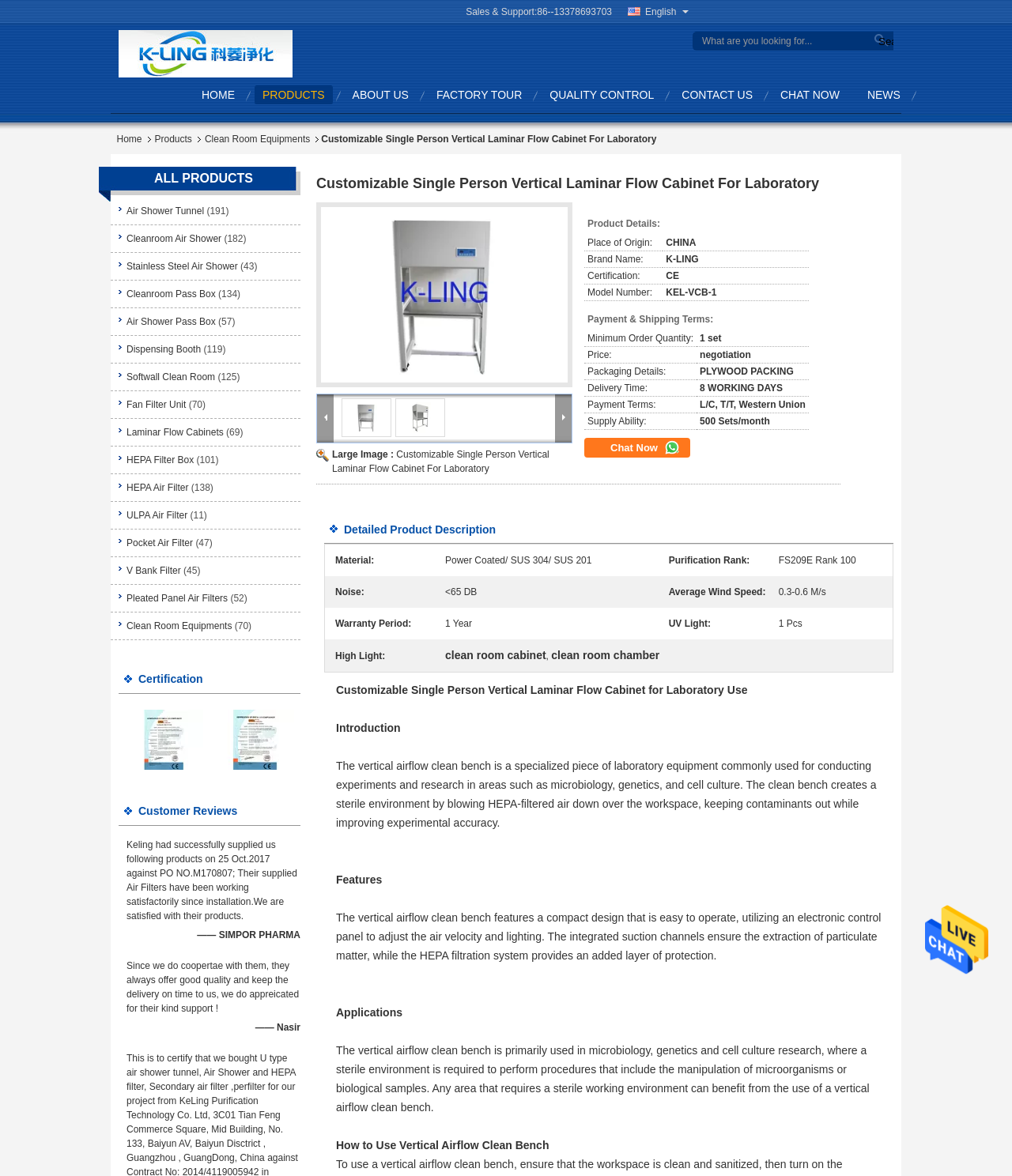Find the bounding box coordinates for the HTML element specified by: "Laminar Flow Cabinets".

[0.125, 0.363, 0.221, 0.372]